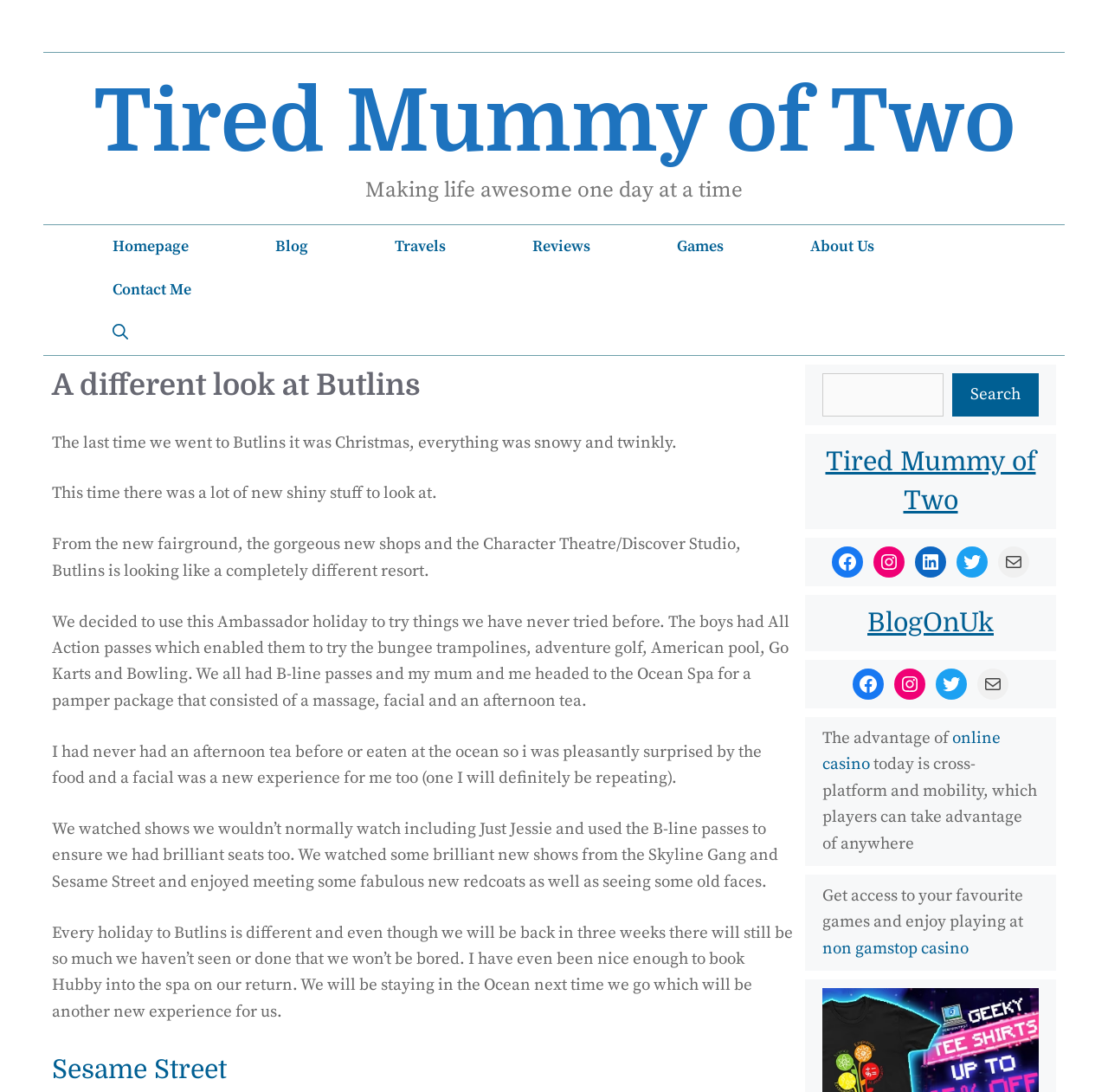Specify the bounding box coordinates (top-left x, top-left y, bottom-right x, bottom-right y) of the UI element in the screenshot that matches this description: Games

[0.572, 0.206, 0.692, 0.245]